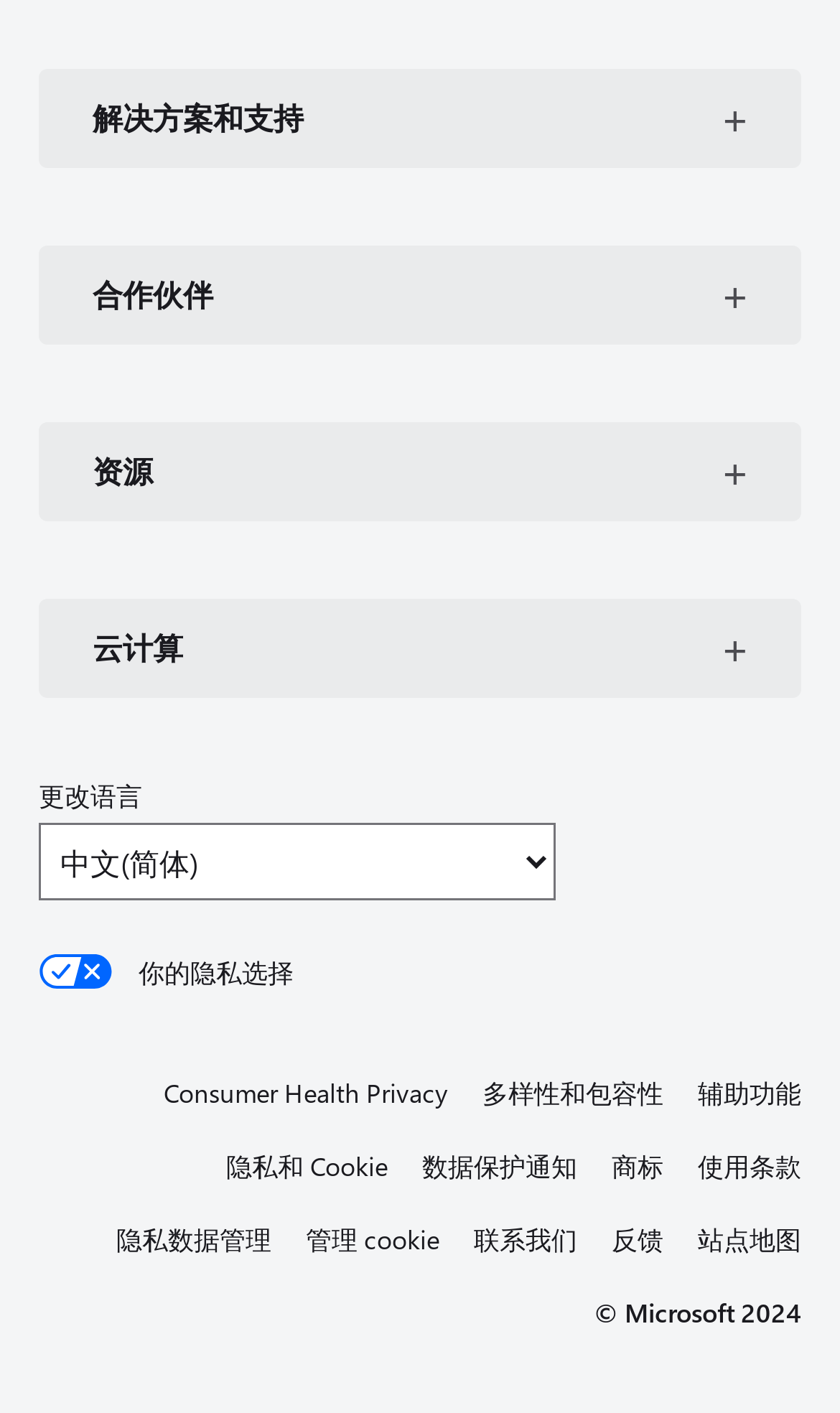Determine the bounding box coordinates of the clickable region to carry out the instruction: "Learn about consumer health privacy".

[0.195, 0.756, 0.533, 0.79]